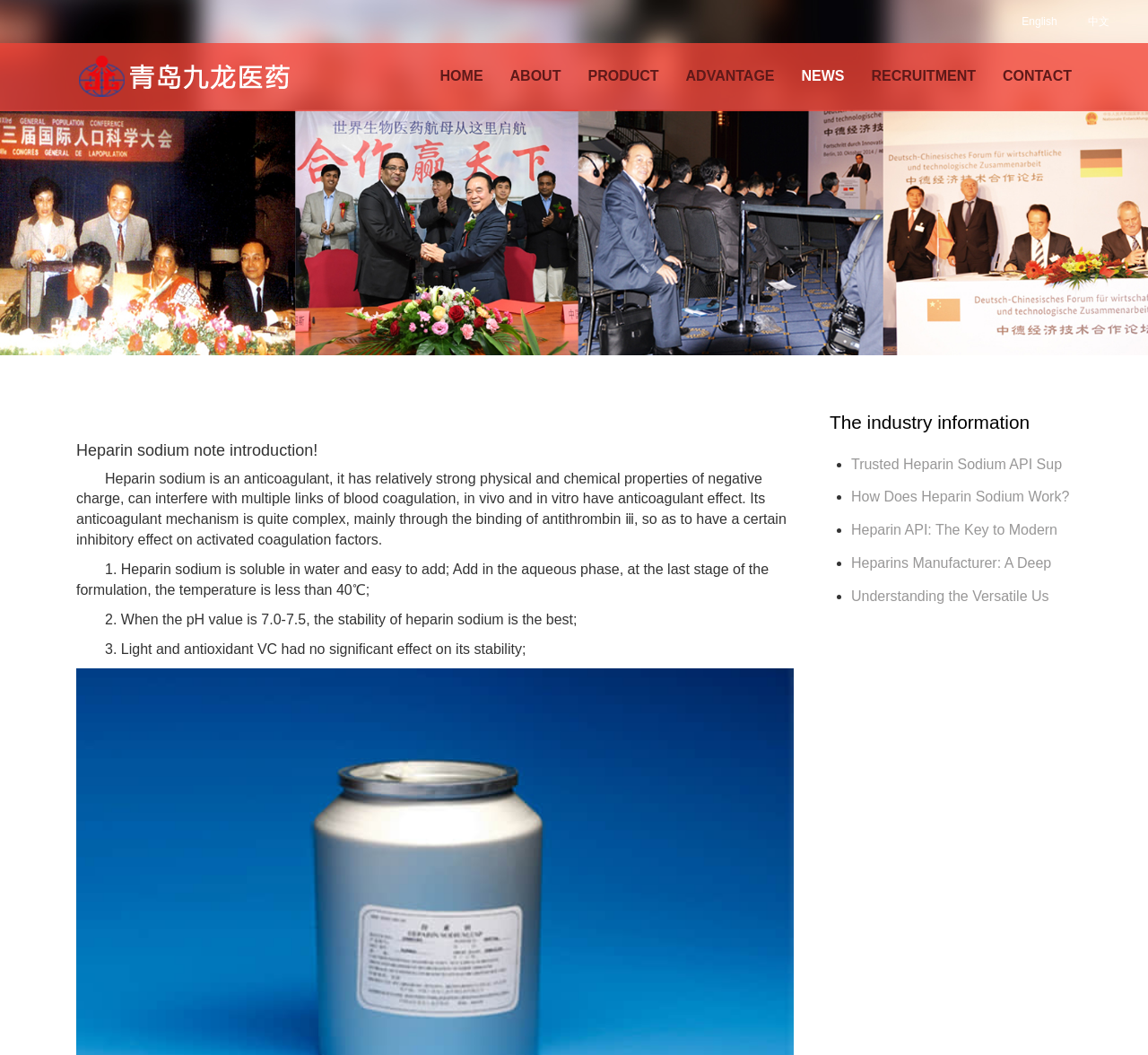Determine the coordinates of the bounding box for the clickable area needed to execute this instruction: "View industry information".

[0.723, 0.39, 0.926, 0.41]